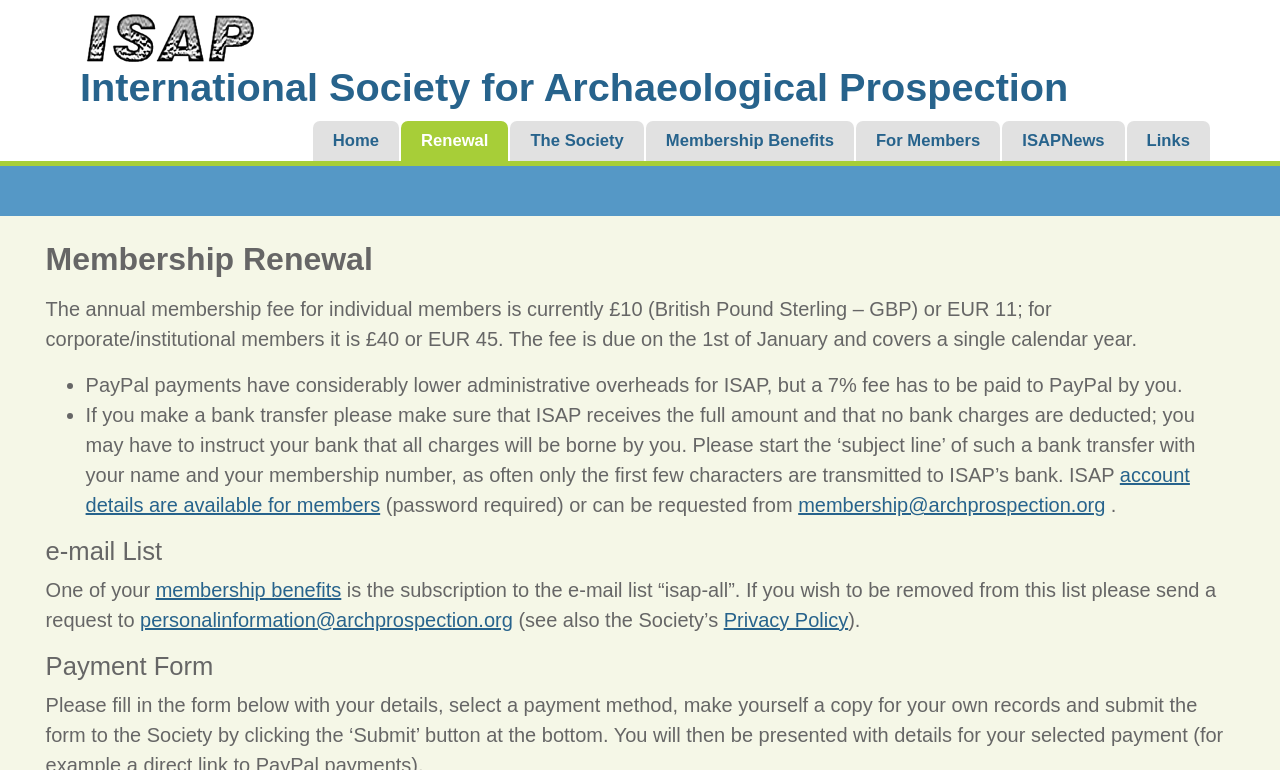Explain in detail what you observe on this webpage.

The webpage is about membership renewal for the International Society for Archaeological Prospection. At the top, there is a heading with the society's name, followed by a series of links to different sections of the website, including "Home", "Renewal", "The Society", "Membership Benefits", "For Members", "ISAPNews", and "Links".

Below the links, there is a header section with a heading that reads "Membership Renewal". This section provides information about the annual membership fee, which is £10 or EUR 11 for individual members and £40 or EUR 45 for corporate/institutional members. The fee is due on January 1st and covers a single calendar year.

The page then lists two payment options: PayPal and bank transfer. For PayPal payments, a 7% fee has to be paid to PayPal by the member. For bank transfers, members are advised to ensure that ISAP receives the full amount and that no bank charges are deducted. The page provides a link to access the society's account details, which are available for members only.

Further down, there is a section about the e-mail list "isap-all", which is one of the membership benefits. Members can request to be removed from this list by sending an email to a specific address. The page also provides a link to the society's Privacy Policy.

Finally, there is a heading that reads "Payment Form", but the actual form is not visible in the provided accessibility tree.